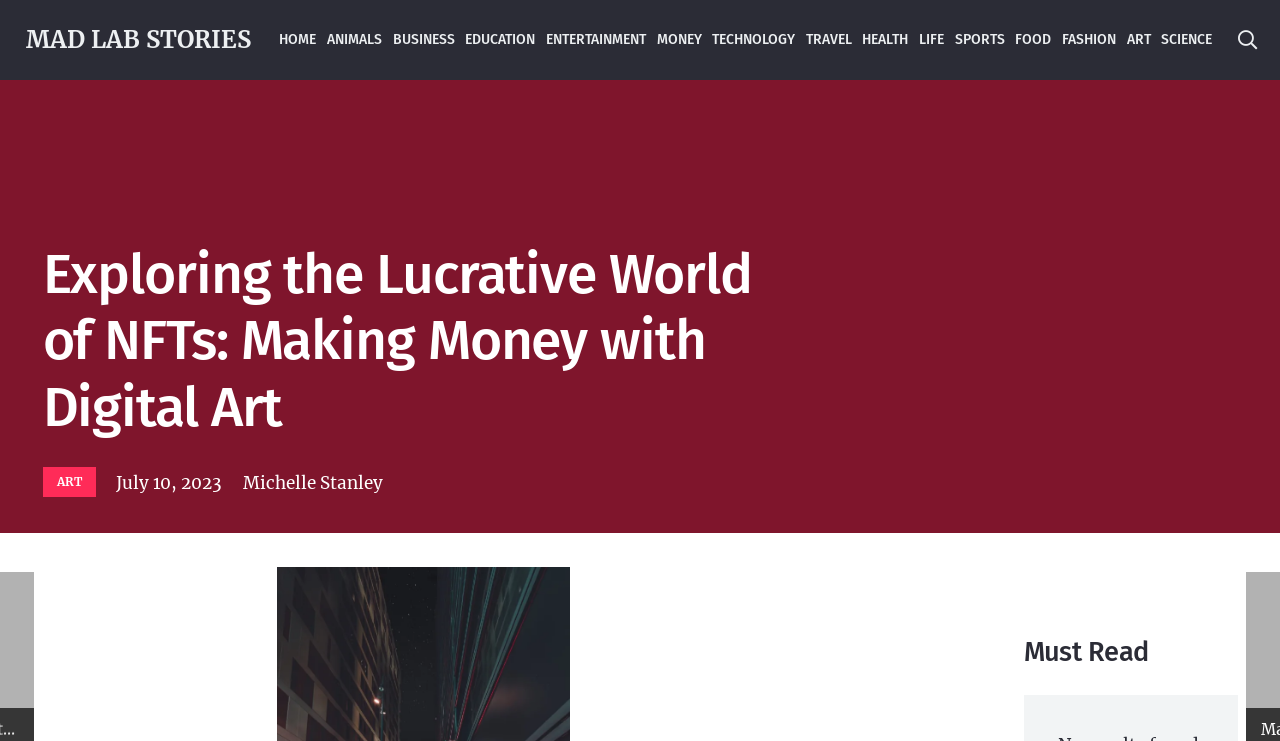Refer to the screenshot and give an in-depth answer to this question: What is the category of the current article?

The category of the current article can be determined by looking at the link 'ART' which is located below the main heading 'Exploring the Lucrative World of NFTs: Making Money with Digital Art' and above the time element 'July 10, 2023'. This suggests that the article belongs to the ART category.